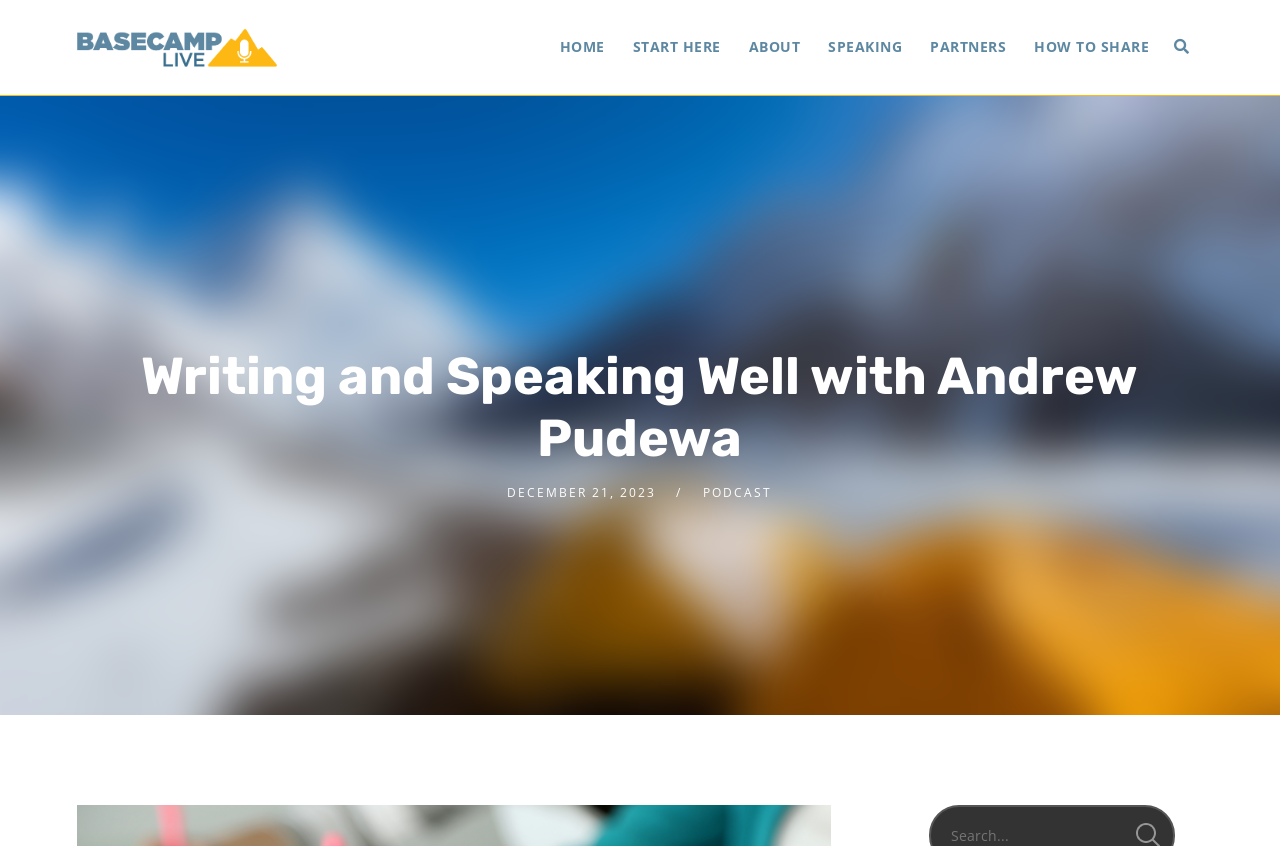Describe all visible elements and their arrangement on the webpage.

The webpage is focused on a specific episode of Basecamp Live, featuring Andrew Pudewa, the founder of the Institute for Excellence in Writing. At the top left of the page, there is a heading that reads "BaseCamp Live" with an accompanying image. Below this, there is a larger heading that spans most of the width of the page, titled "Writing and Speaking Well with Andrew Pudewa".

Above the main heading, there is a row of links, including "HOME", "START HERE", "ABOUT", "SPEAKING", "PARTNERS", and "HOW TO SHARE", which are evenly spaced and aligned horizontally. These links are positioned near the top of the page.

On the right side of the main heading, there is a date "DECEMBER 21, 2023" and a link to "PODCAST" positioned below it. The date and the podcast link are aligned vertically and are located near the top half of the page.

Overall, the webpage appears to be a dedicated page for a specific episode of Basecamp Live, with clear headings and links to related content.